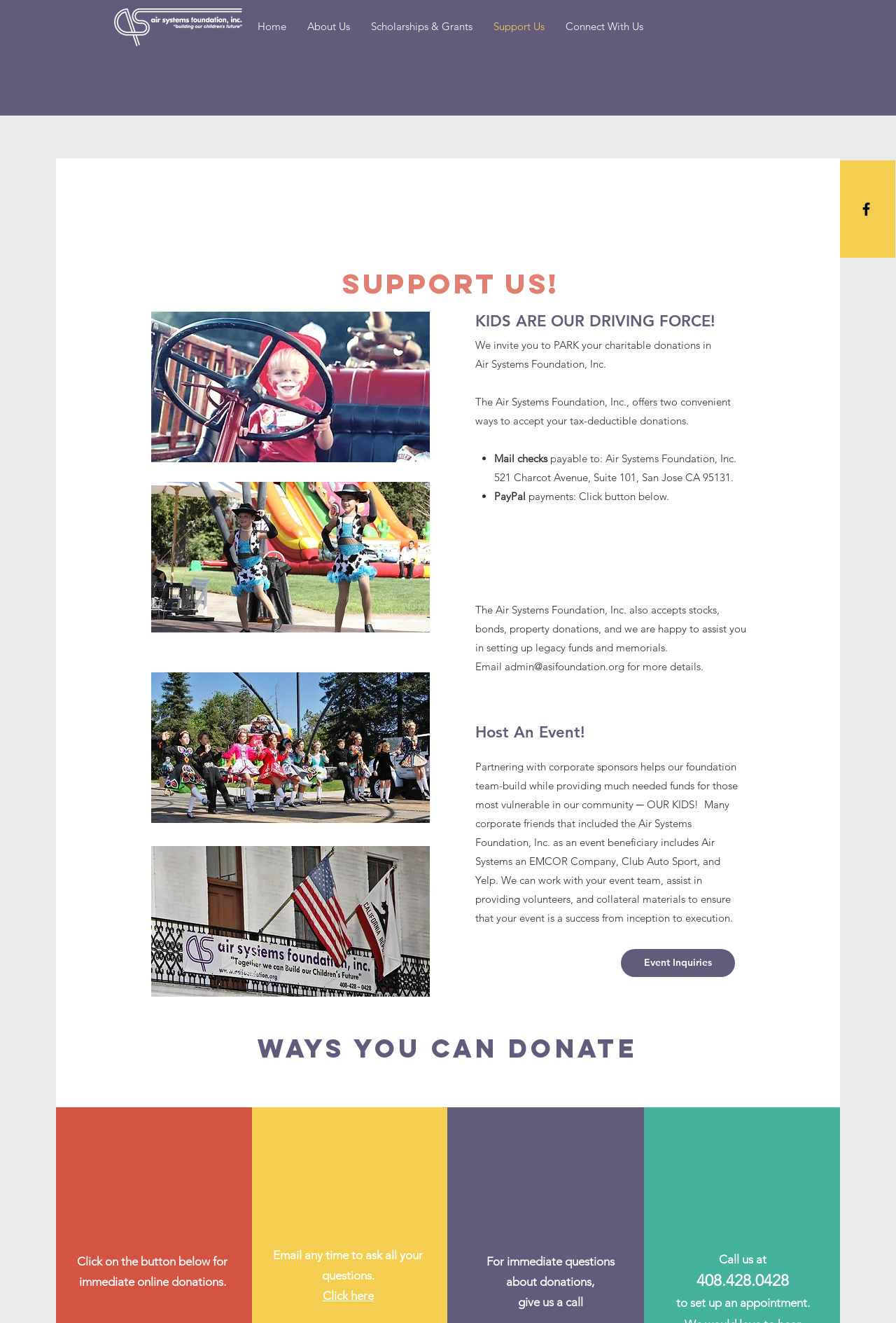Please identify the bounding box coordinates of the region to click in order to complete the task: "Click on the 'Home' link". The coordinates must be four float numbers between 0 and 1, specified as [left, top, right, bottom].

[0.275, 0.012, 0.331, 0.028]